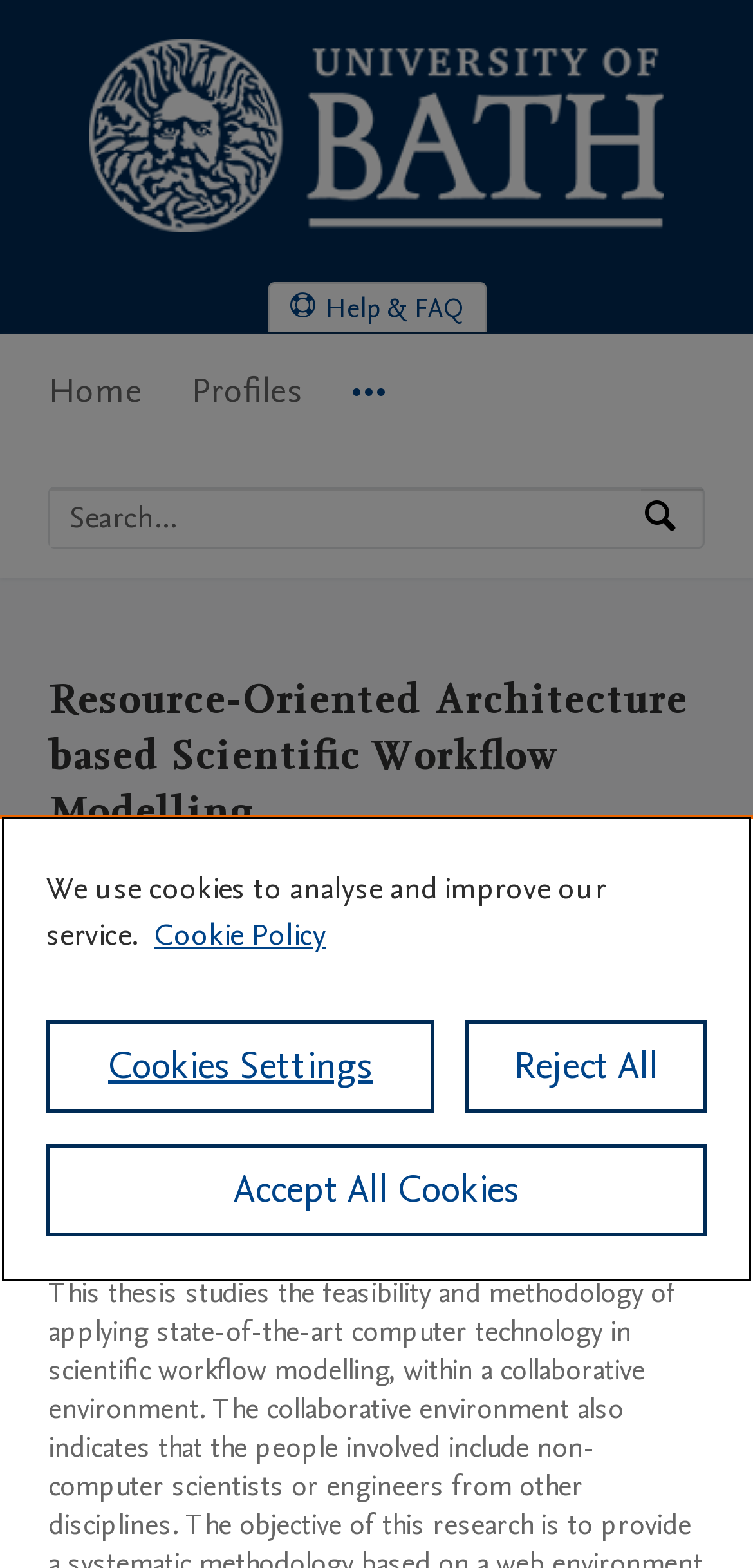Summarize the webpage with intricate details.

The webpage is a research portal from the University of Bath, focused on Resource-Oriented Architecture based Scientific Workflow Modelling. At the top left corner, there is a logo of the University of Bath's research portal, accompanied by a link to the homepage. Below the logo, there are three "Skip to" links, allowing users to navigate to main navigation, search, or main content.

On the top right side, there is a link to "Help & FAQ" and a navigation menu with options for "Home", "Profiles", and "More navigation options". Below the navigation menu, there is a search bar with a label "Search by expertise, name or affiliation" and a search button.

The main content of the page is divided into sections. The first section displays information about a researcher, Kewei Duan, including their department and a link to their profile. The next section shows details about a student thesis, including the title, type, and degree.

Further down the page, there is a heading "Abstract" followed by a section that is not explicitly described in the accessibility tree. At the bottom of the page, there is a cookie banner with a privacy alert dialog. The dialog provides information about the use of cookies, a link to more information about privacy, and buttons to configure cookie settings or accept/reject all cookies.